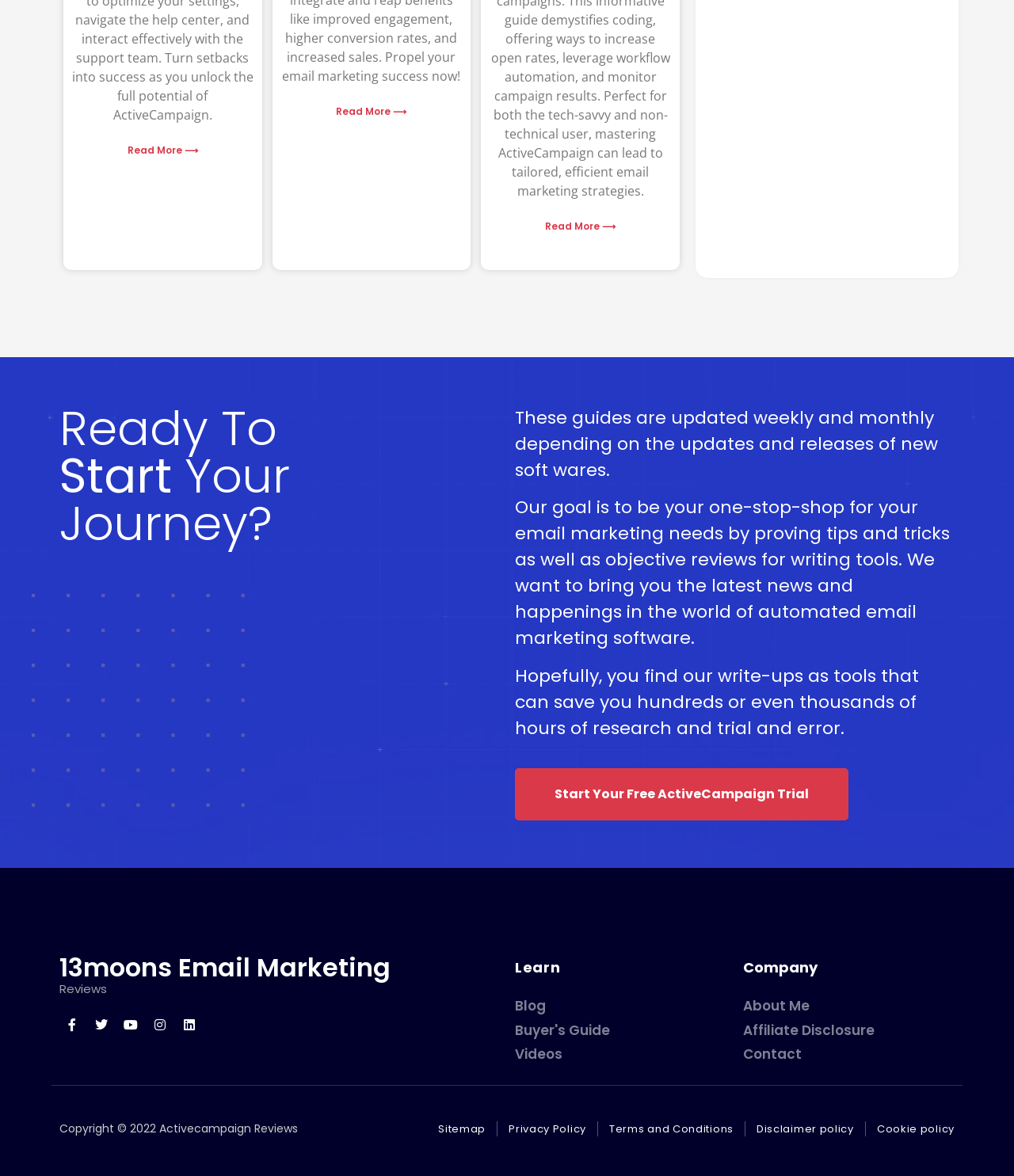Please find the bounding box coordinates of the element that needs to be clicked to perform the following instruction: "Start your free ActiveCampaign trial". The bounding box coordinates should be four float numbers between 0 and 1, represented as [left, top, right, bottom].

[0.508, 0.653, 0.837, 0.698]